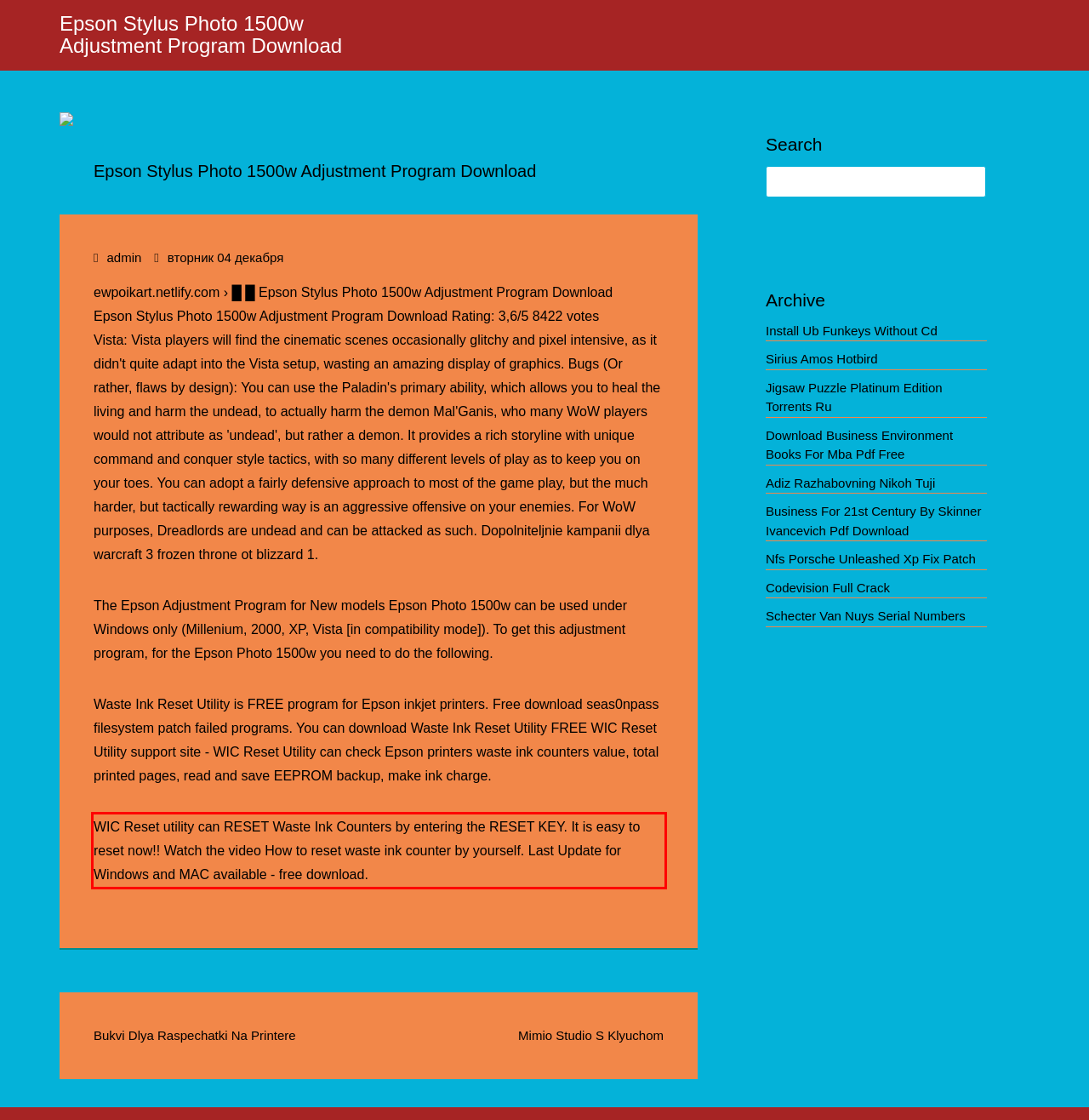Extract and provide the text found inside the red rectangle in the screenshot of the webpage.

WIC Reset utility can RESET Waste Ink Counters by entering the RESET KEY. It is easy to reset now!! Watch the video How to reset waste ink counter by yourself. Last Update for Windows and MAC available - free download.